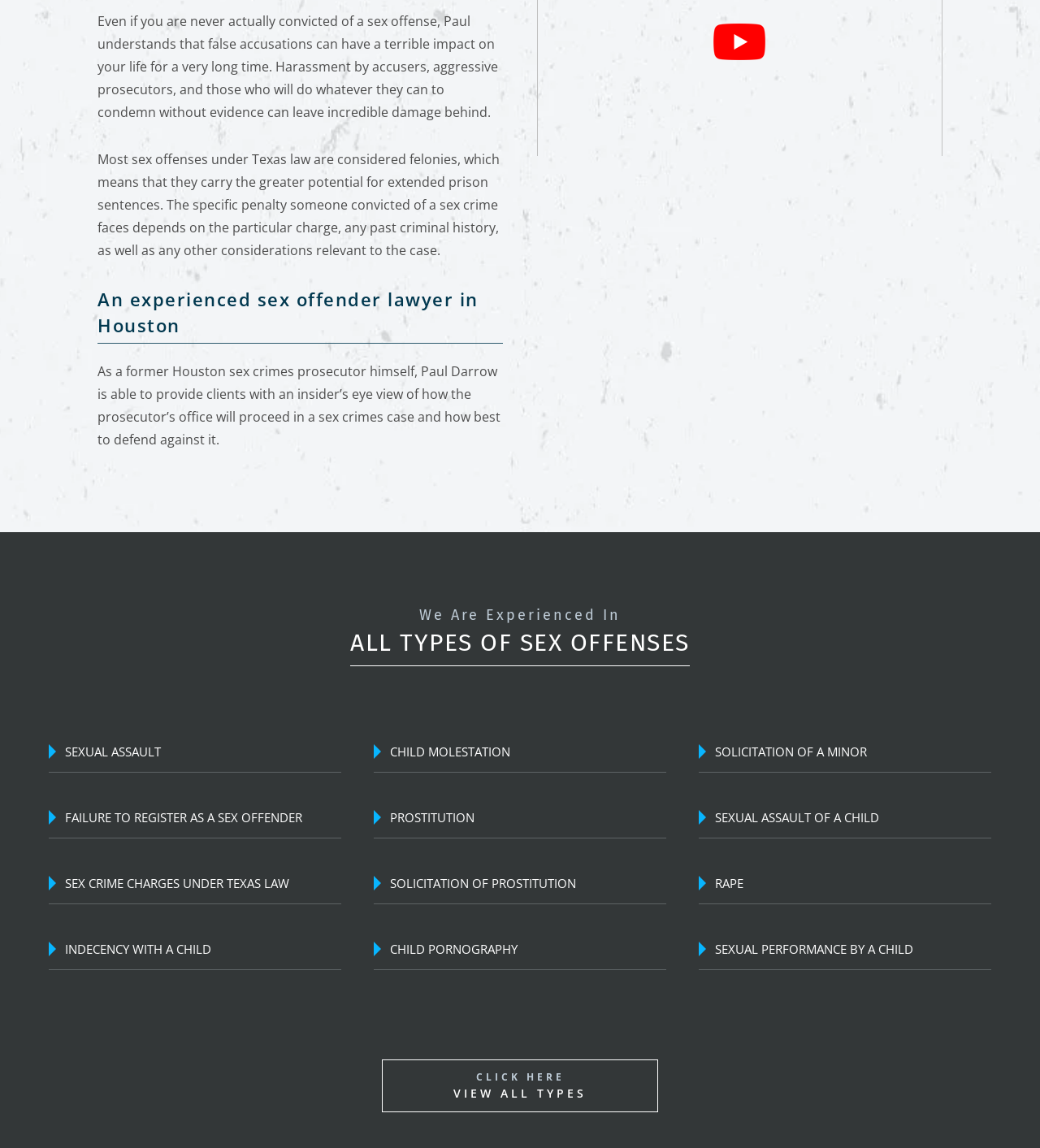Could you indicate the bounding box coordinates of the region to click in order to complete this instruction: "Click on 'CLICK HERE VIEW ALL TYPES'".

[0.367, 0.923, 0.633, 0.969]